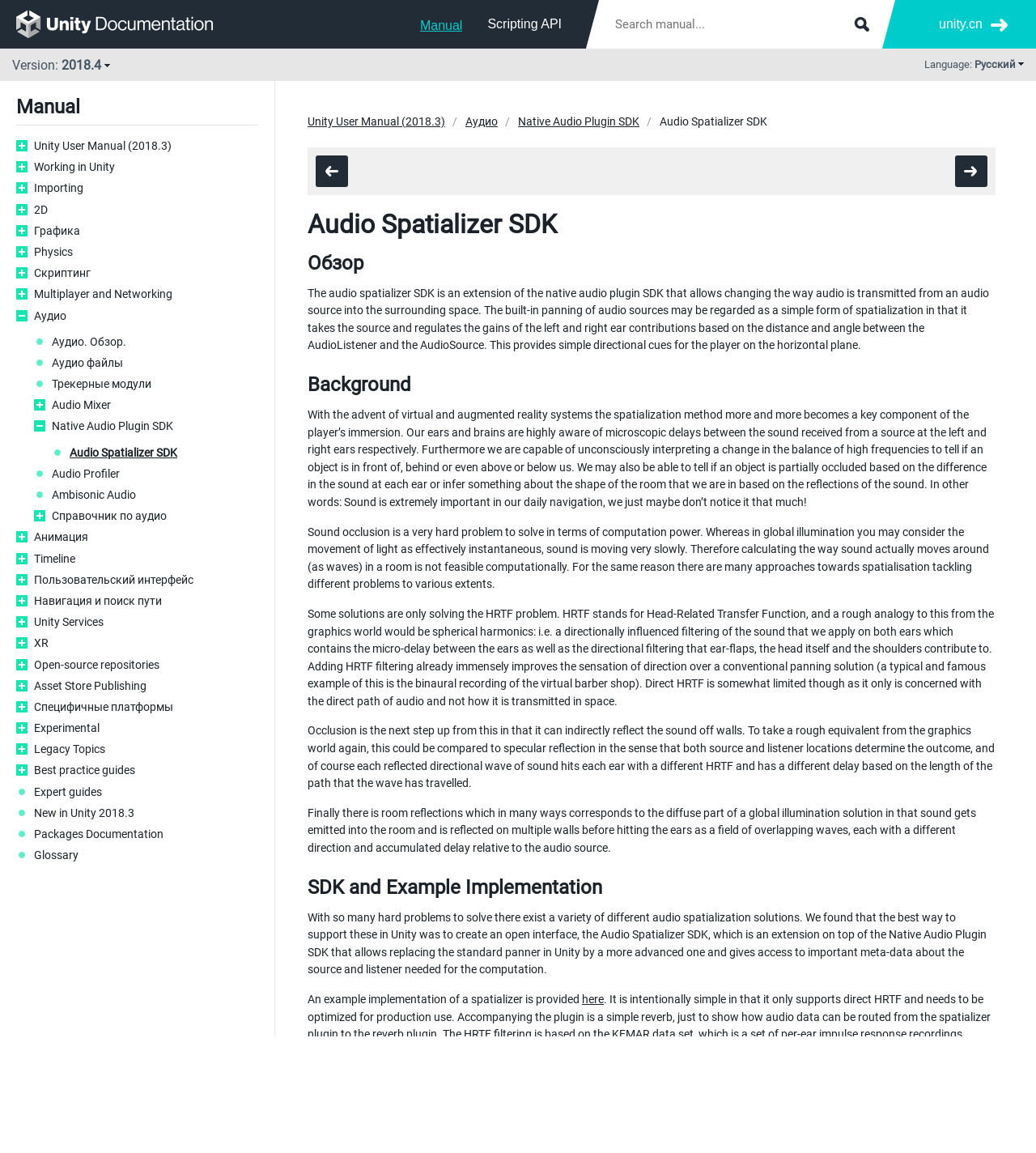Use a single word or phrase to answer the question: 
What is the Audio Spatializer SDK used for?

Advanced audio spatialization